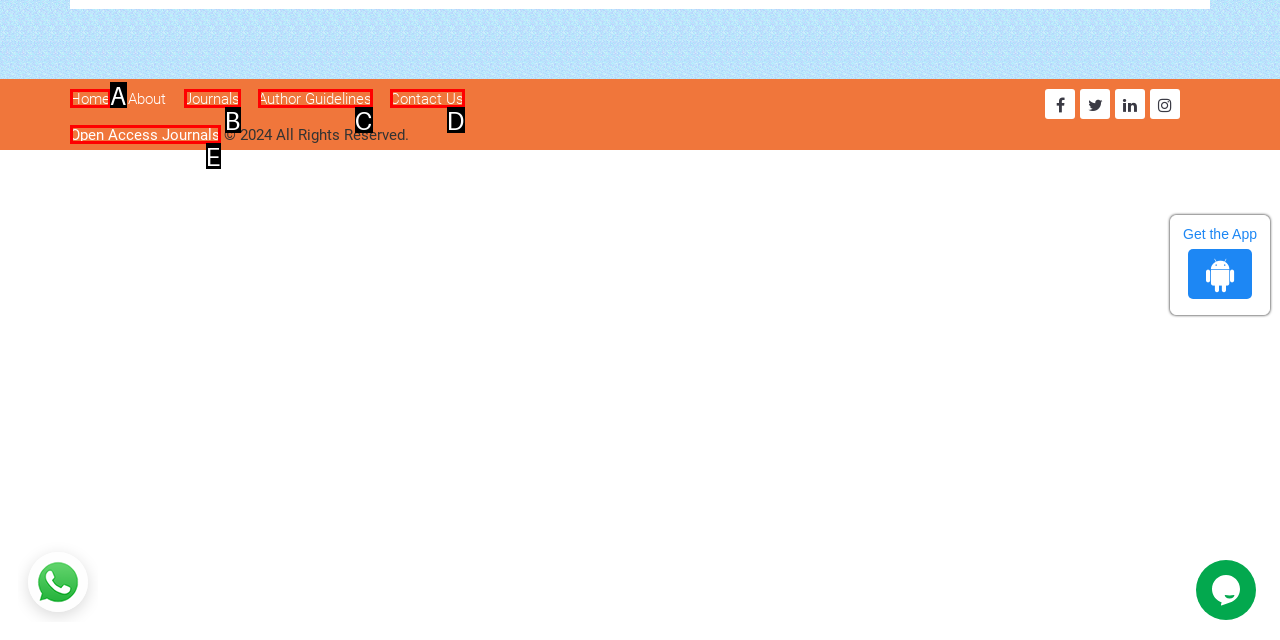Identify the letter corresponding to the UI element that matches this description: Author Guidelines
Answer using only the letter from the provided options.

C